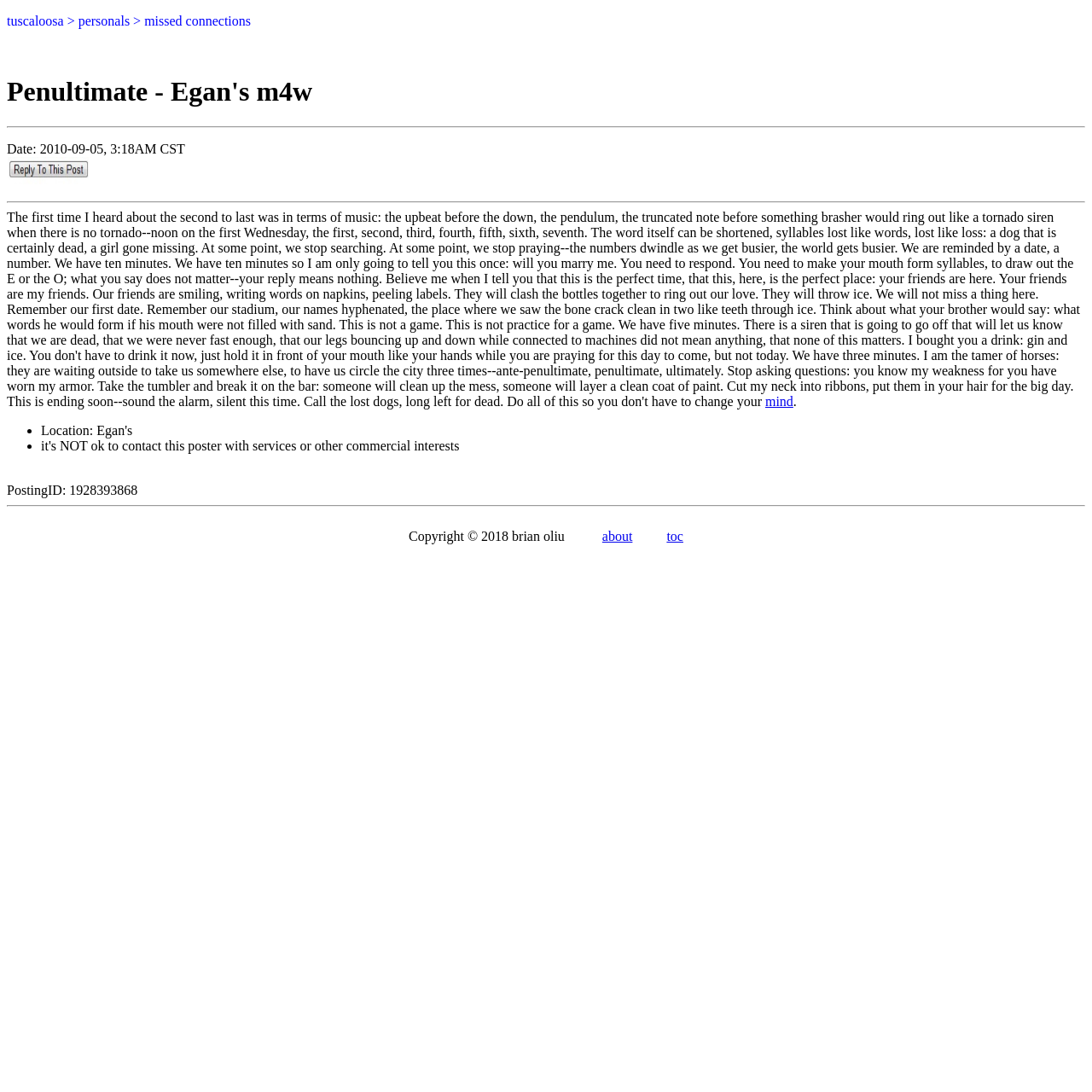How many list markers are there in the webpage?
Please respond to the question with a detailed and informative answer.

I found the number of list markers by looking at the list marker elements in the webpage, and I counted two of them.